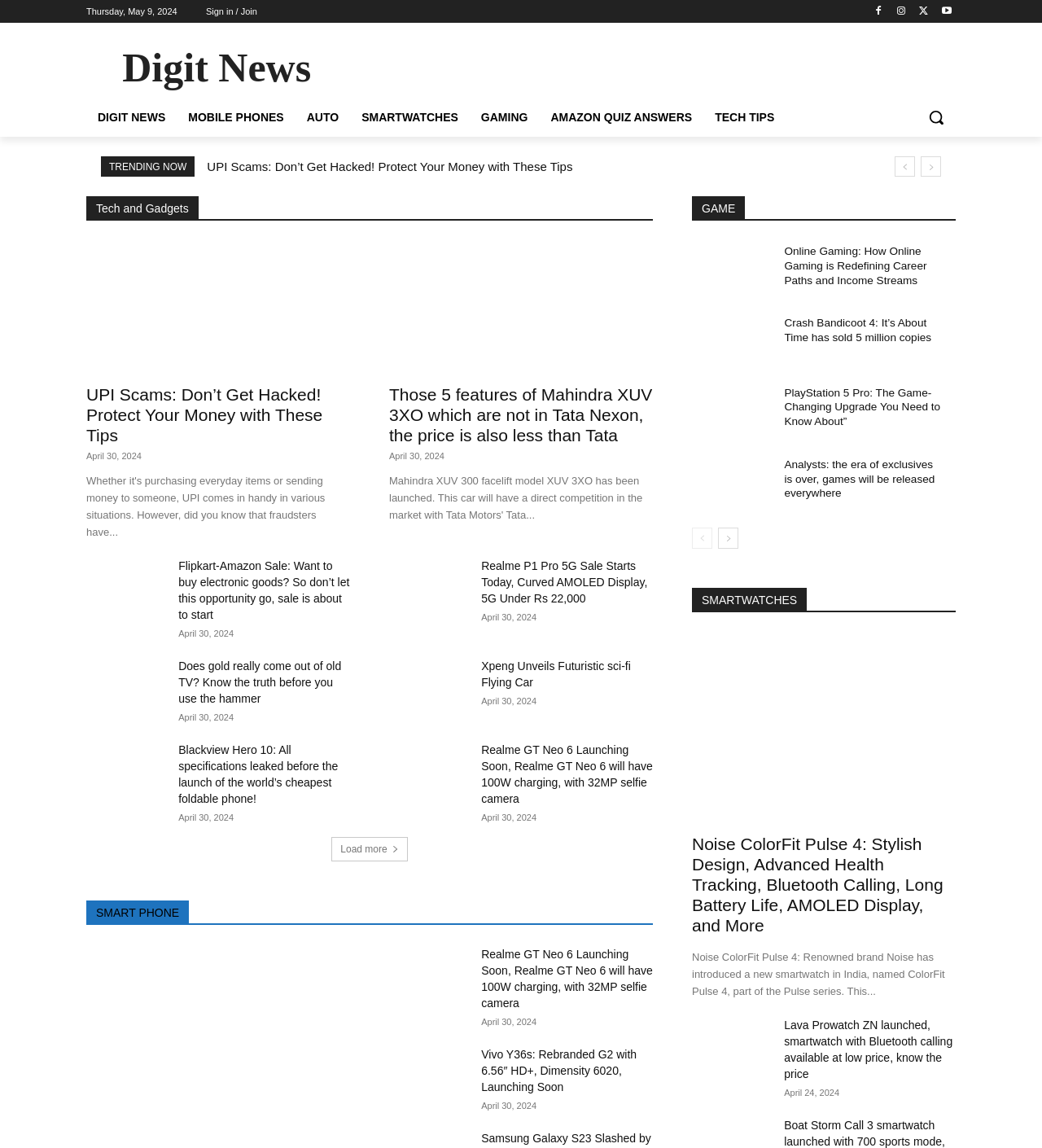Given the following UI element description: "Amazon Quiz Answers", find the bounding box coordinates in the webpage screenshot.

[0.518, 0.085, 0.675, 0.119]